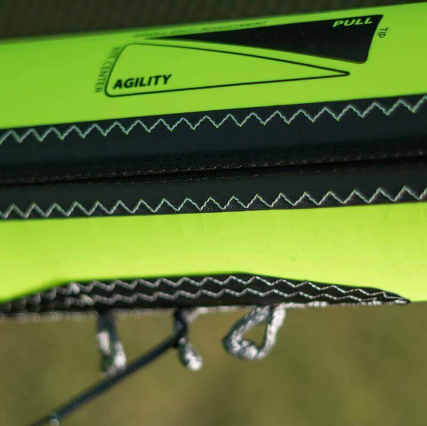Describe all the visual components present in the image.

The image showcases a close-up of a vibrant green kite surfboard, specifically highlighting a section of the sail that features detailed stitching in black. Prominently displayed is the word "AGILITY" alongside an arrow indicating the direction to "PULL." This design suggests functionality aimed at performance, emphasizing the kite's responsiveness. The contrasting colors and the clear labeling are intended to enhance user interaction and navigation during kite surfing, particularly in dynamic conditions. The shot captures the intricate craftsmanship and the sporty aesthetic that are vital to the appeal of high-performance kite gear.